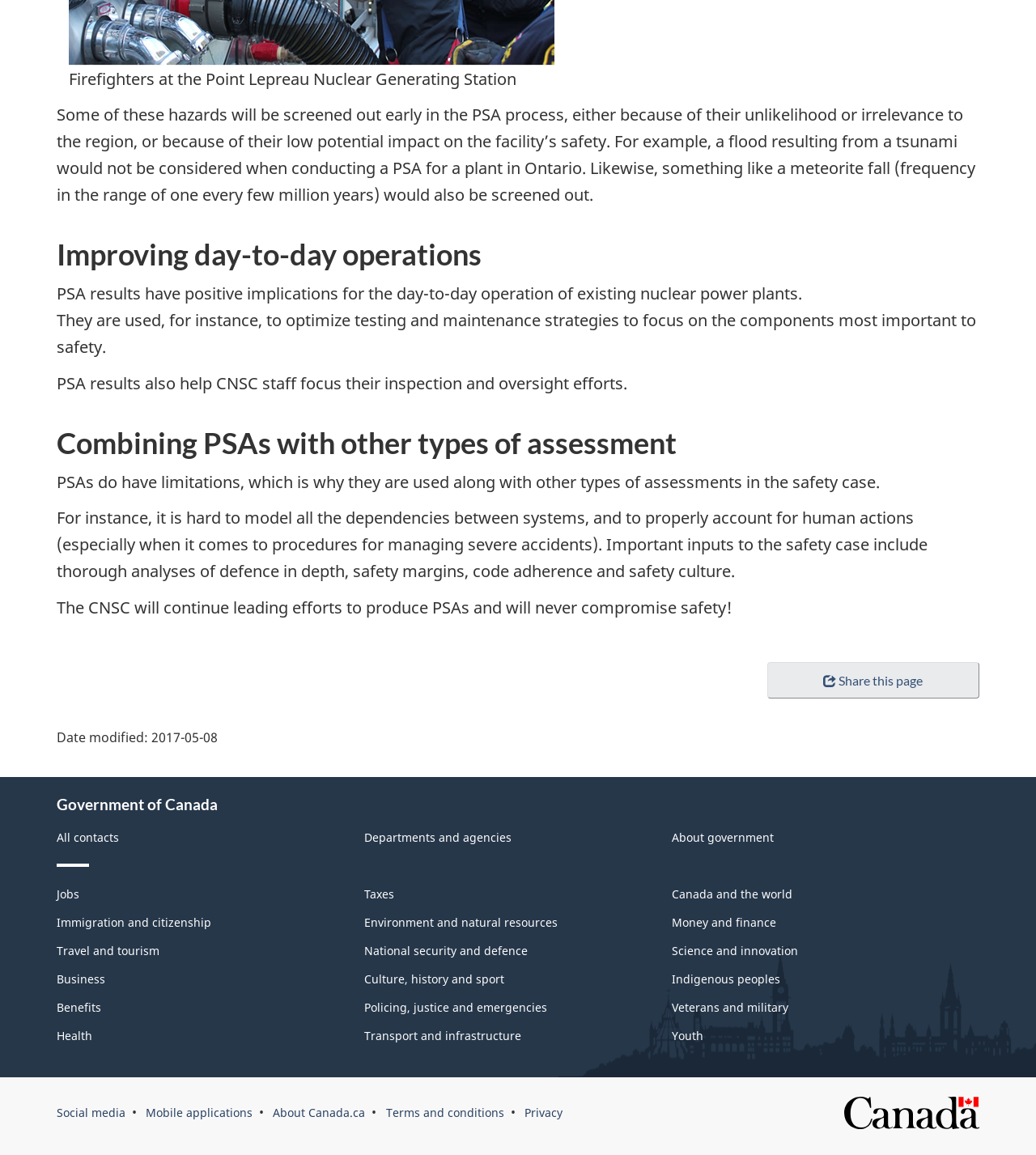Respond to the question with just a single word or phrase: 
What is the date modified of the webpage?

2017-05-08